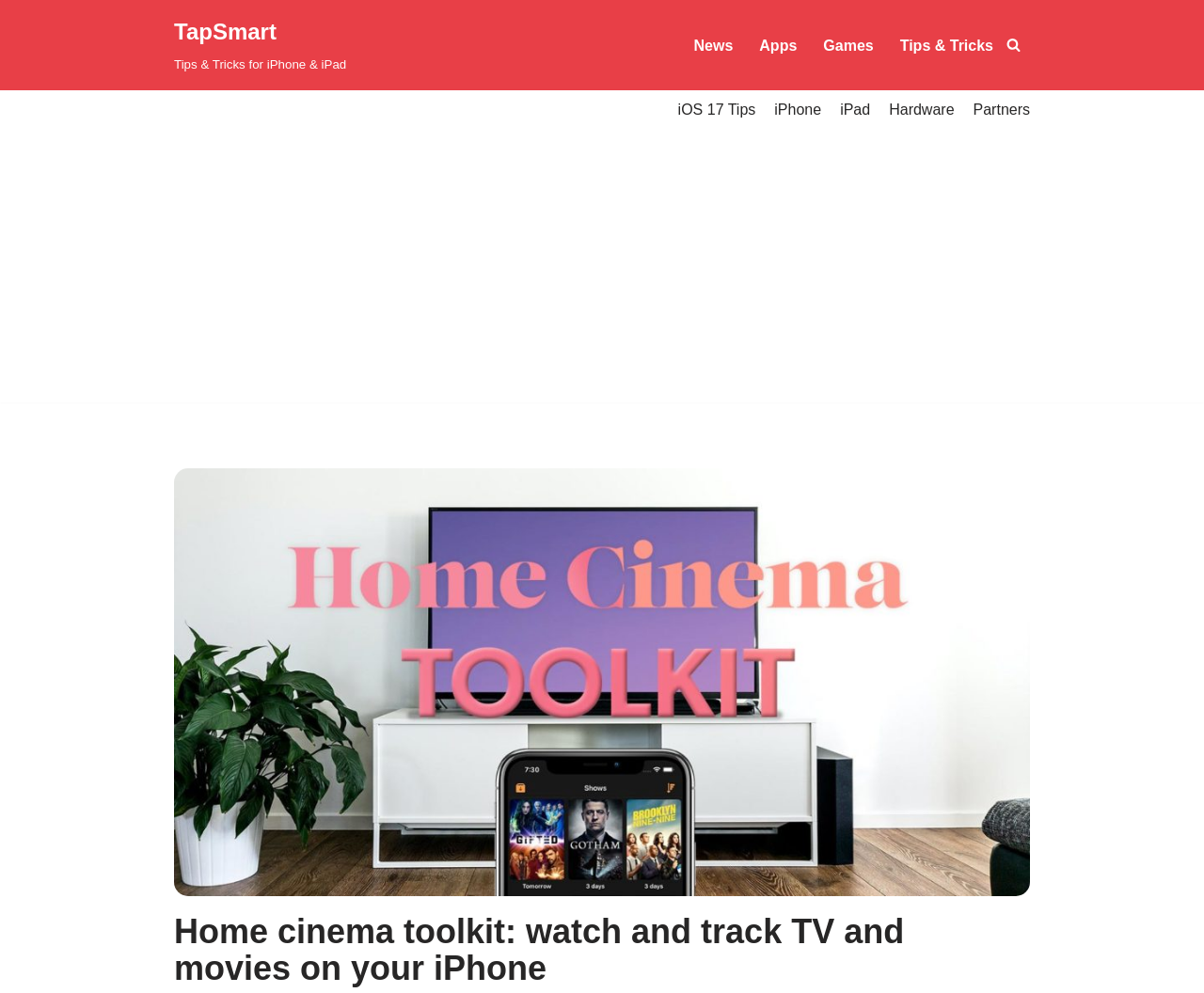What is the purpose of the 'Search' link?
Answer the question with a single word or phrase, referring to the image.

To search the website